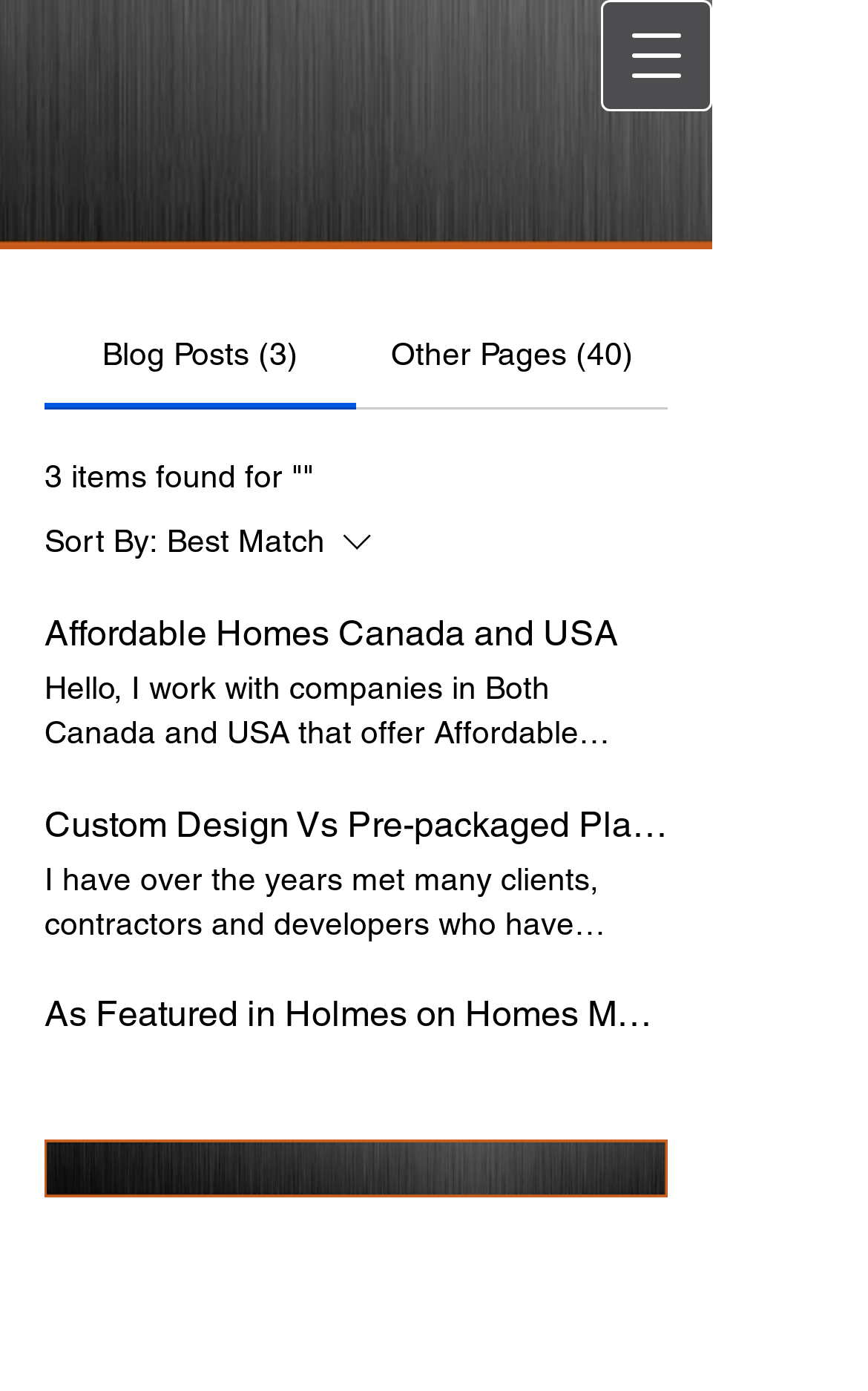Using the description: "aria-label="Open navigation menu"", determine the UI element's bounding box coordinates. Ensure the coordinates are in the format of four float numbers between 0 and 1, i.e., [left, top, right, bottom].

[0.692, 0.0, 0.821, 0.08]